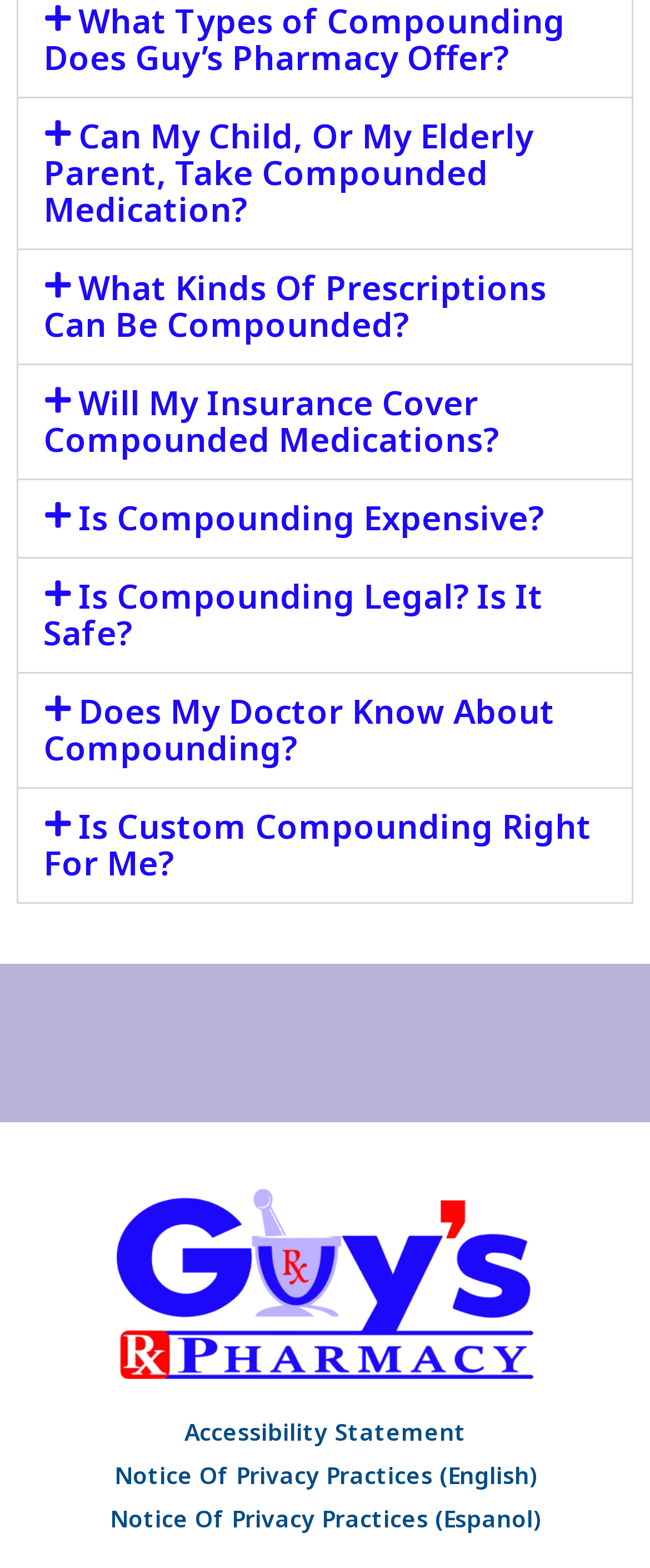Please reply to the following question with a single word or a short phrase:
How many buttons are on the webpage?

6